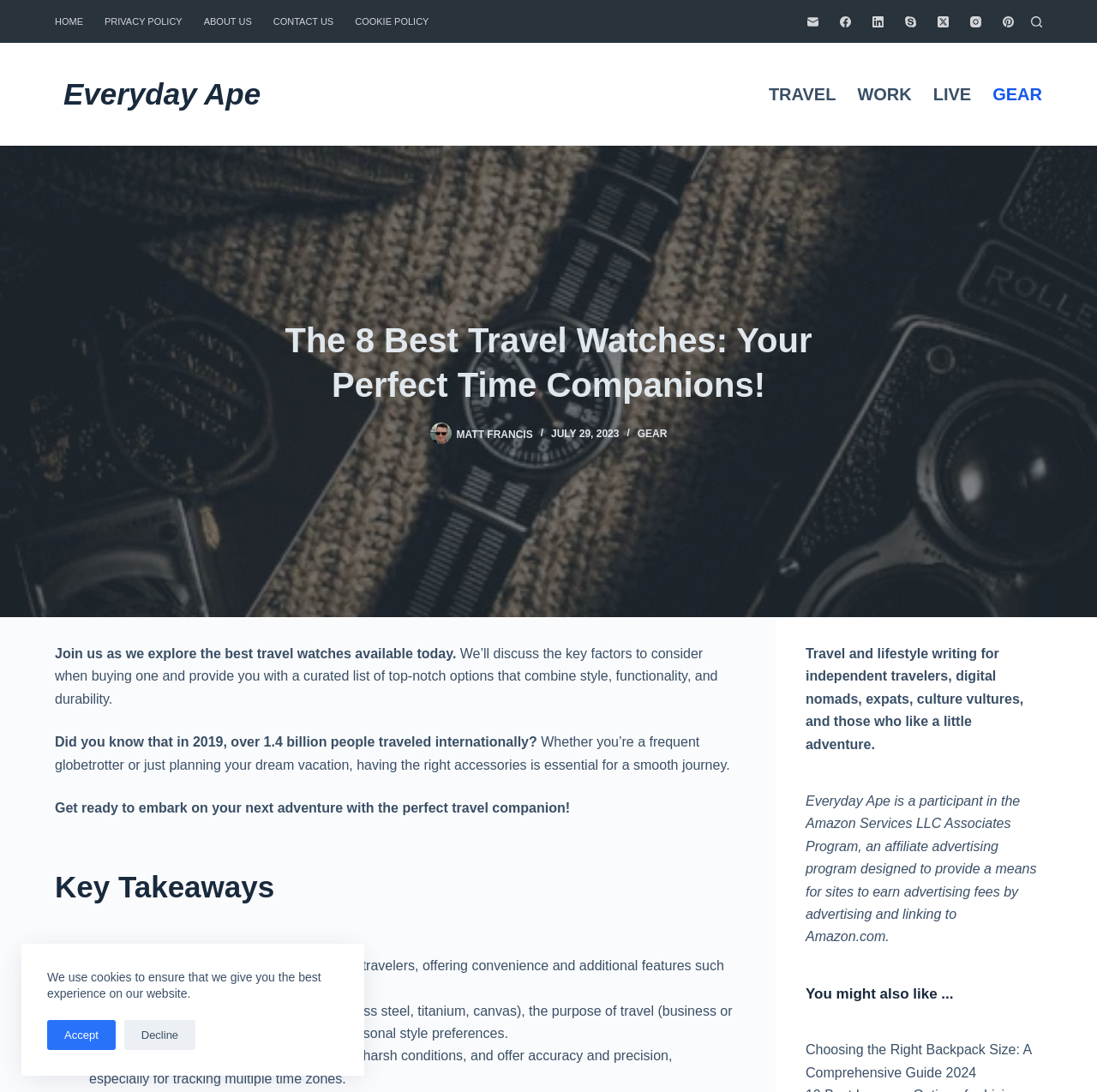Illustrate the webpage with a detailed description.

This webpage is about travel watches, specifically discussing the best options available today and key factors to consider when buying one. At the top of the page, there is a navigation menu with links to "HOME", "PRIVACY POLICY", "ABOUT US", "CONTACT US", and "COOKIE POLICY". Below this, there are social media links to "Email", "Facebook", "LinkedIn", "Skype", "Twitter", "Instagram", and "Pinterest", as well as a "Search" button.

The main content of the page is divided into sections. The first section features a large image of a travel watch, accompanied by a heading that reads "The 8 Best Travel Watches: Your Perfect Time Companions!" and a subheading that introduces the author, Matt Francis. Below this, there is a brief introduction to the topic, discussing the importance of travel watches for travelers.

The next section is titled "Key Takeaways" and presents three bullet points summarizing the key factors to consider when buying a travel watch. These include the material, purpose of travel, water resistance, durability, and personal style preferences.

The page also features a section with a heading "You might also like..." which links to another article titled "Choosing the Right Backpack Size: A Comprehensive Guide 2024". Additionally, there is a section with a disclaimer about the website's participation in the Amazon Services LLC Associates Program.

Throughout the page, there are several static text elements providing additional information and context about travel watches. At the bottom of the page, there is a section with a heading "Travel and lifestyle writing for independent travelers..." which appears to be a description of the website's content.